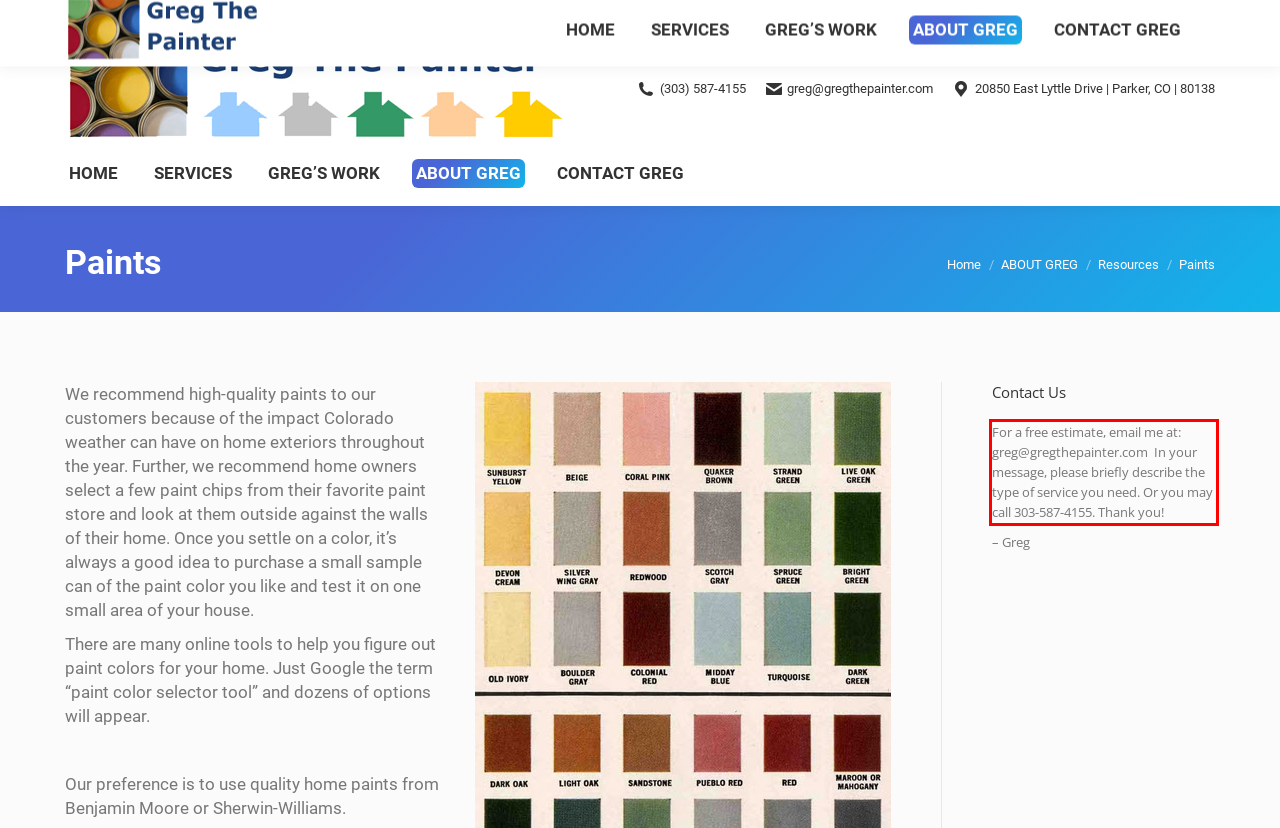Look at the provided screenshot of the webpage and perform OCR on the text within the red bounding box.

For a free estimate, email me at: greg@gregthepainter.com In your message, please briefly describe the type of service you need. Or you may call 303-587-4155. Thank you!